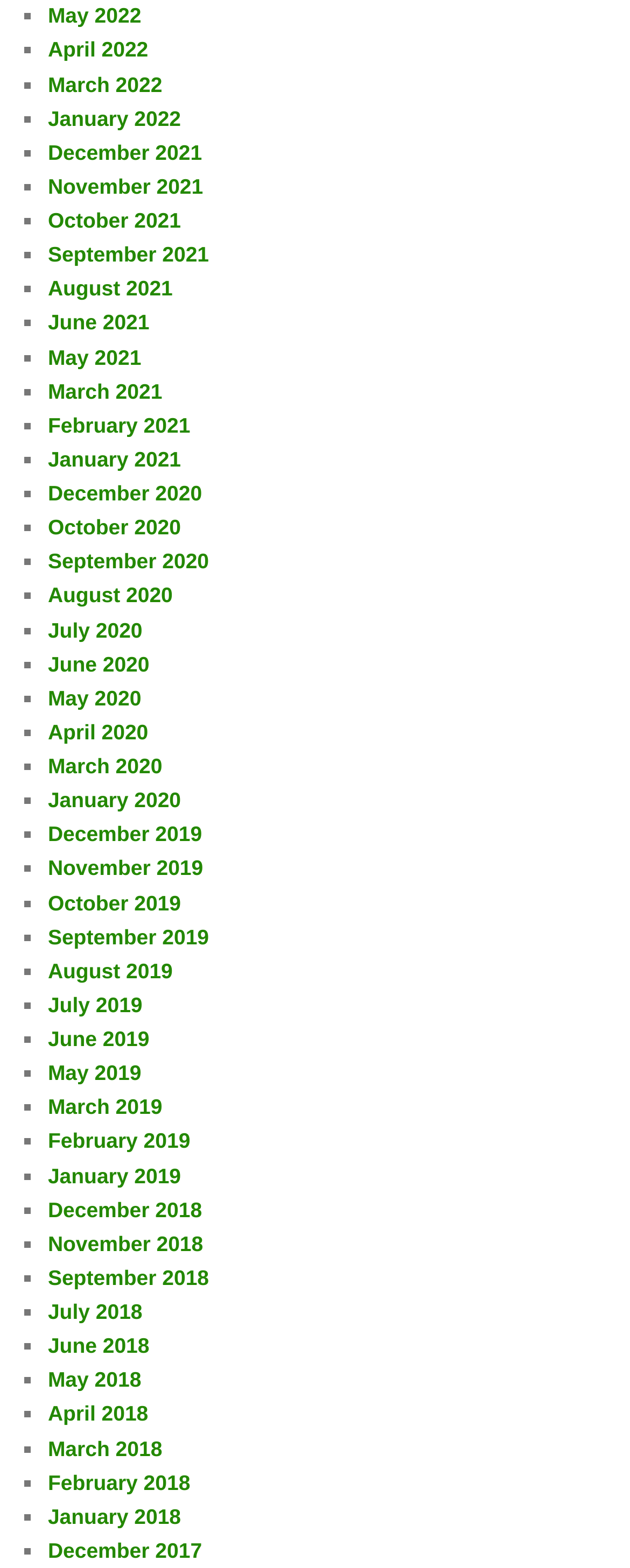What is the most recent month listed?
Using the image as a reference, answer the question with a short word or phrase.

May 2022